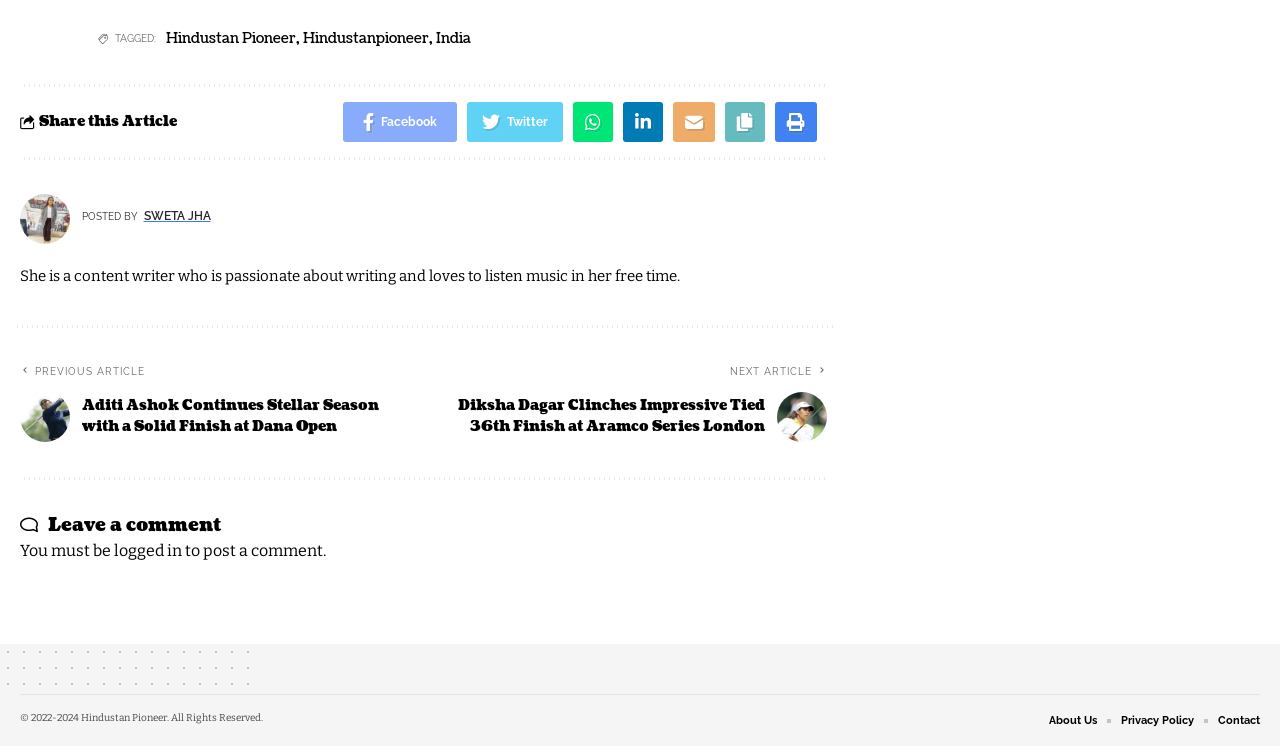Find the bounding box coordinates for the area that should be clicked to accomplish the instruction: "View the next article".

[0.336, 0.485, 0.646, 0.592]